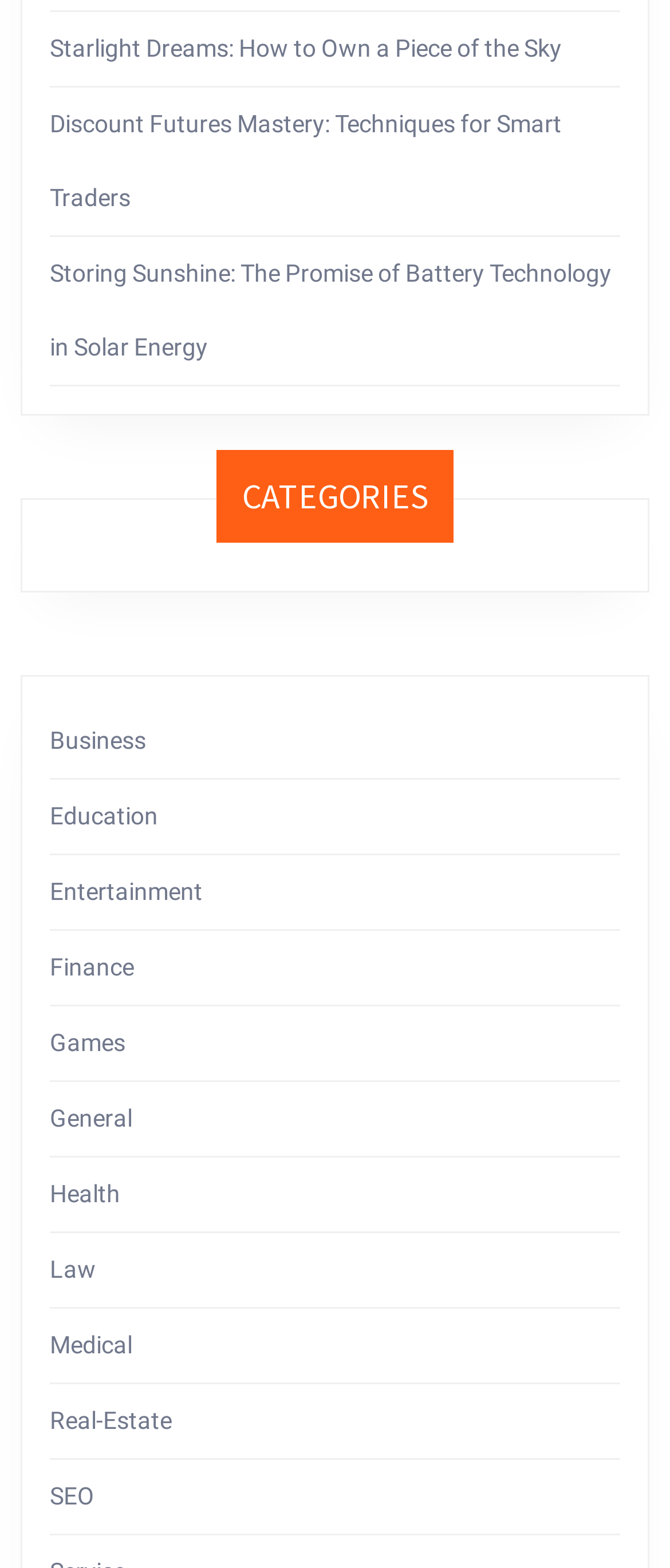Identify the bounding box coordinates of the element to click to follow this instruction: 'Read about Storing Sunshine: The Promise of Battery Technology in Solar Energy'. Ensure the coordinates are four float values between 0 and 1, provided as [left, top, right, bottom].

[0.074, 0.165, 0.913, 0.229]